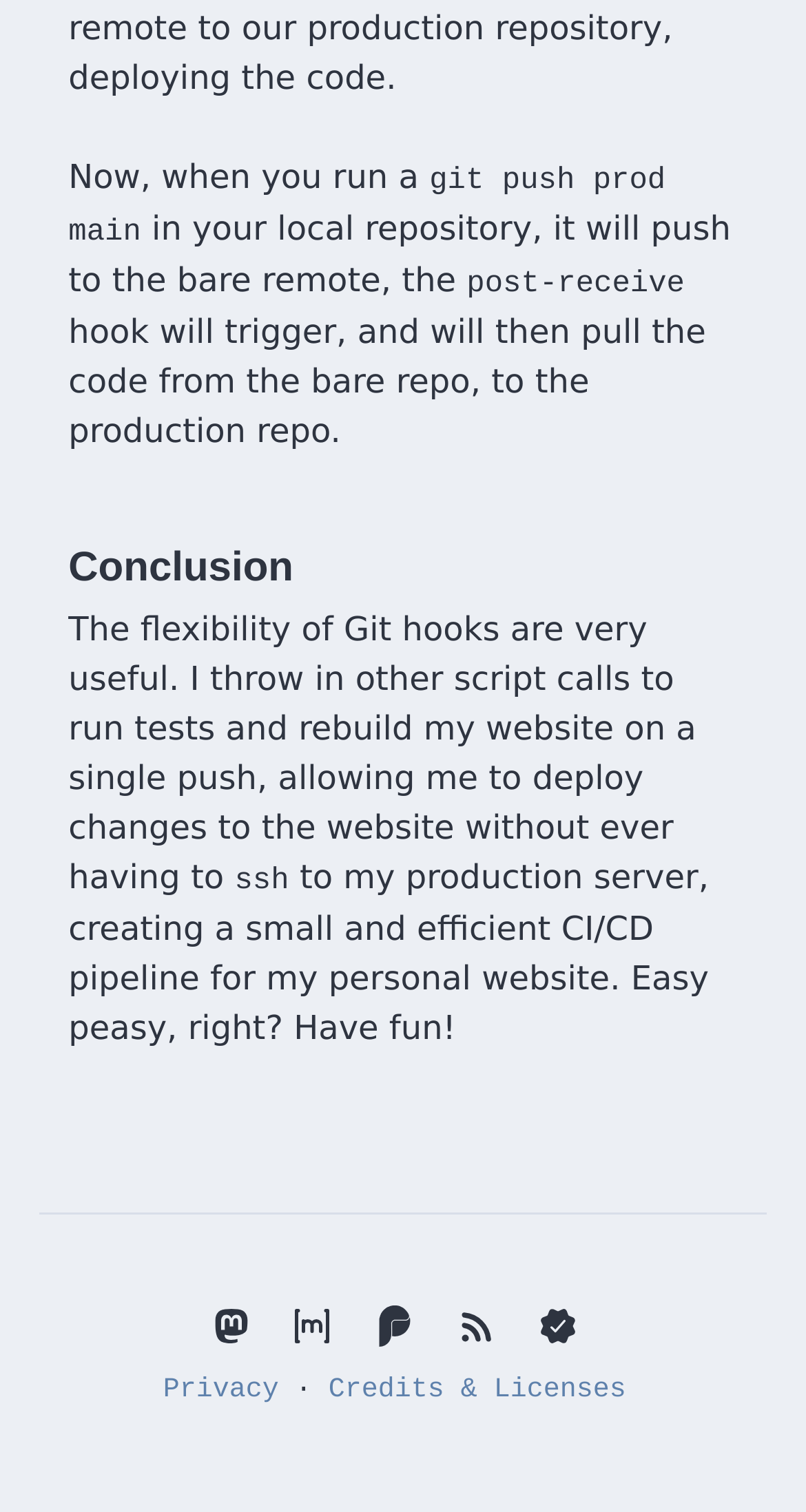Given the element description Credits & Licenses, identify the bounding box coordinates for the UI element on the webpage screenshot. The format should be (top-left x, top-left y, bottom-right x, bottom-right y), with values between 0 and 1.

[0.407, 0.905, 0.778, 0.927]